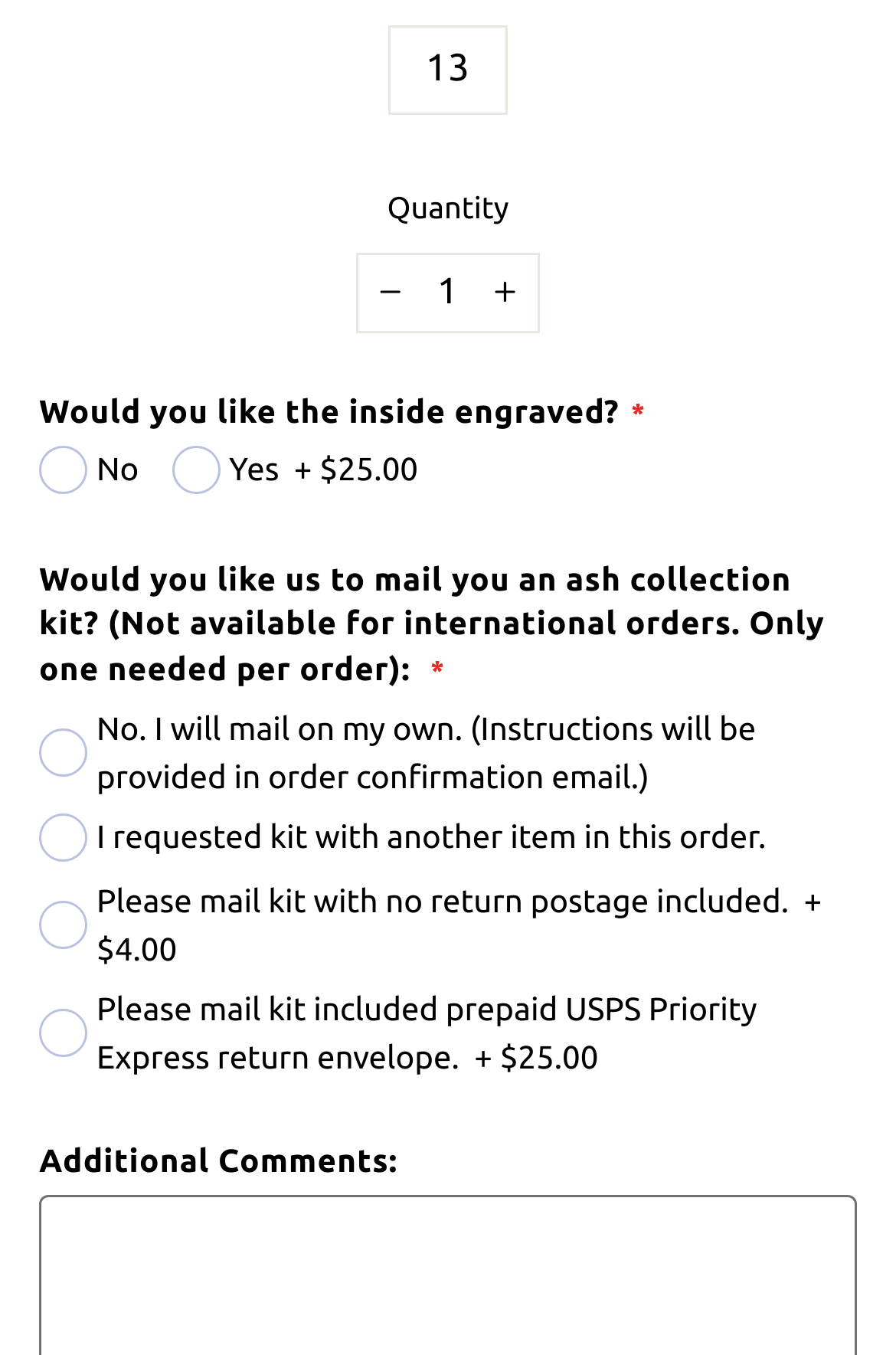Could you locate the bounding box coordinates for the section that should be clicked to accomplish this task: "Reduce item quantity by one".

[0.397, 0.187, 0.474, 0.245]